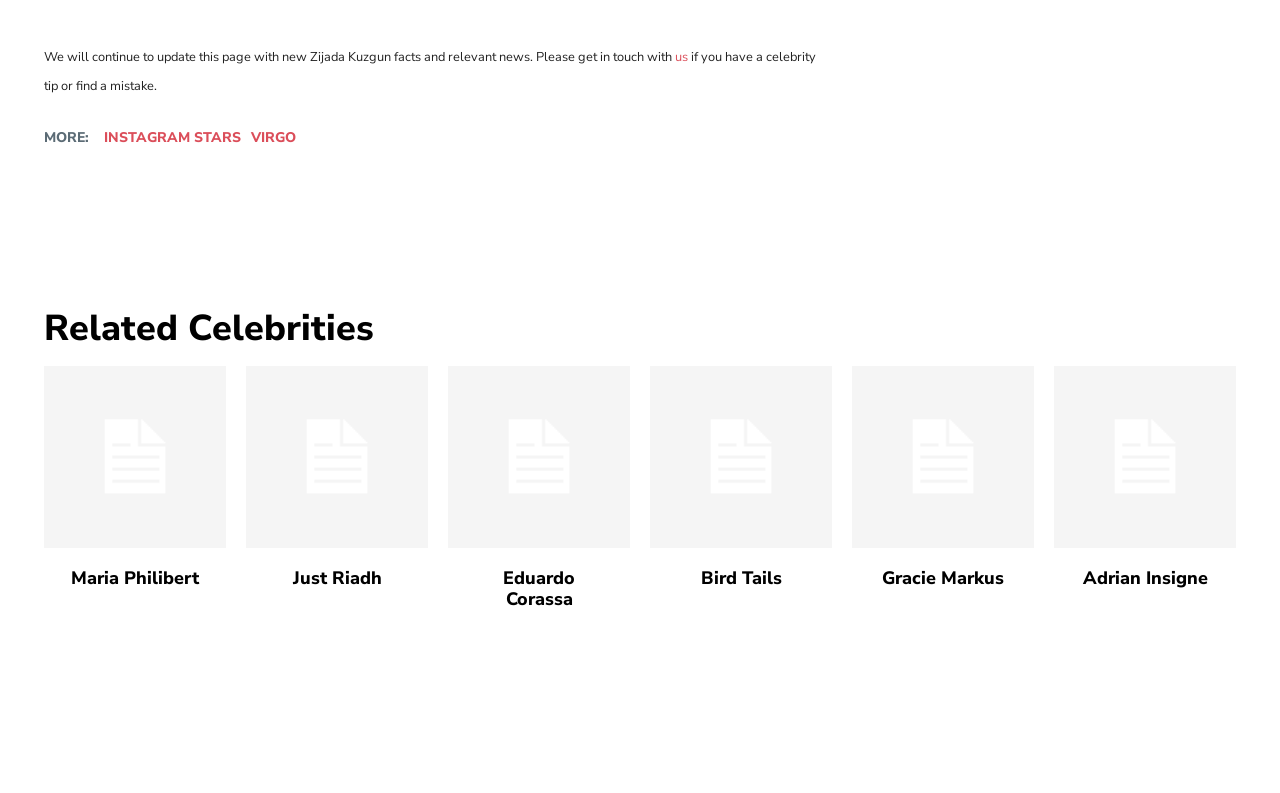Please identify the bounding box coordinates of the element I should click to complete this instruction: 'Go to the 'Cyber- Privacy Insurance' page'. The coordinates should be given as four float numbers between 0 and 1, like this: [left, top, right, bottom].

None